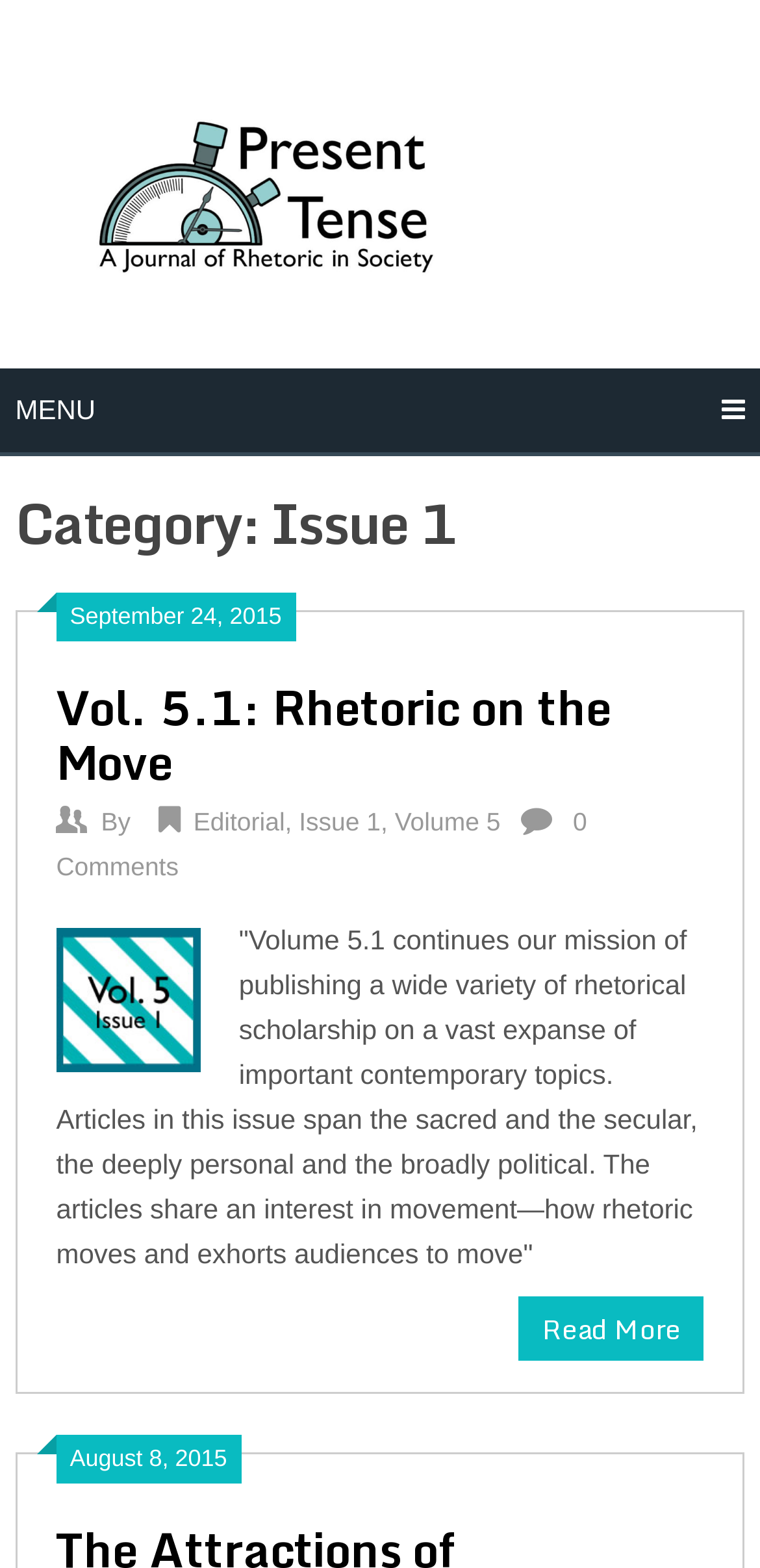What is the date of the second article?
From the image, respond with a single word or phrase.

August 8, 2015